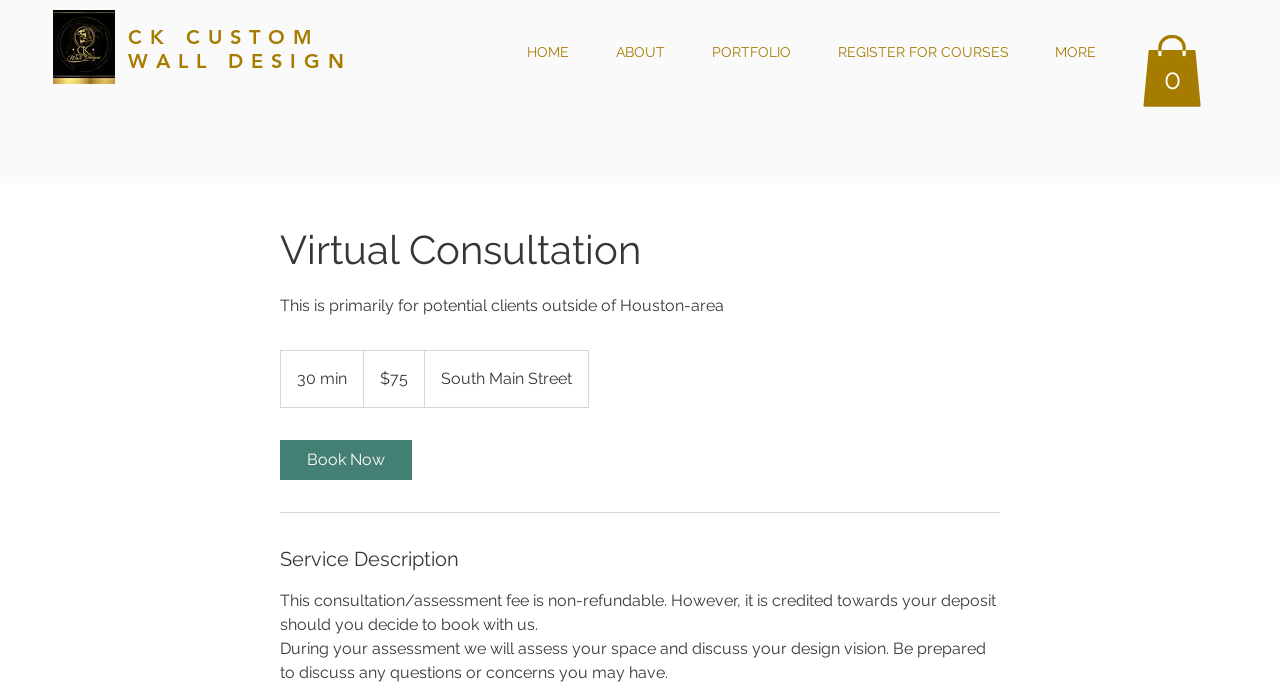What is the purpose of the virtual consultation?
Refer to the screenshot and respond with a concise word or phrase.

Assess space and discuss design vision